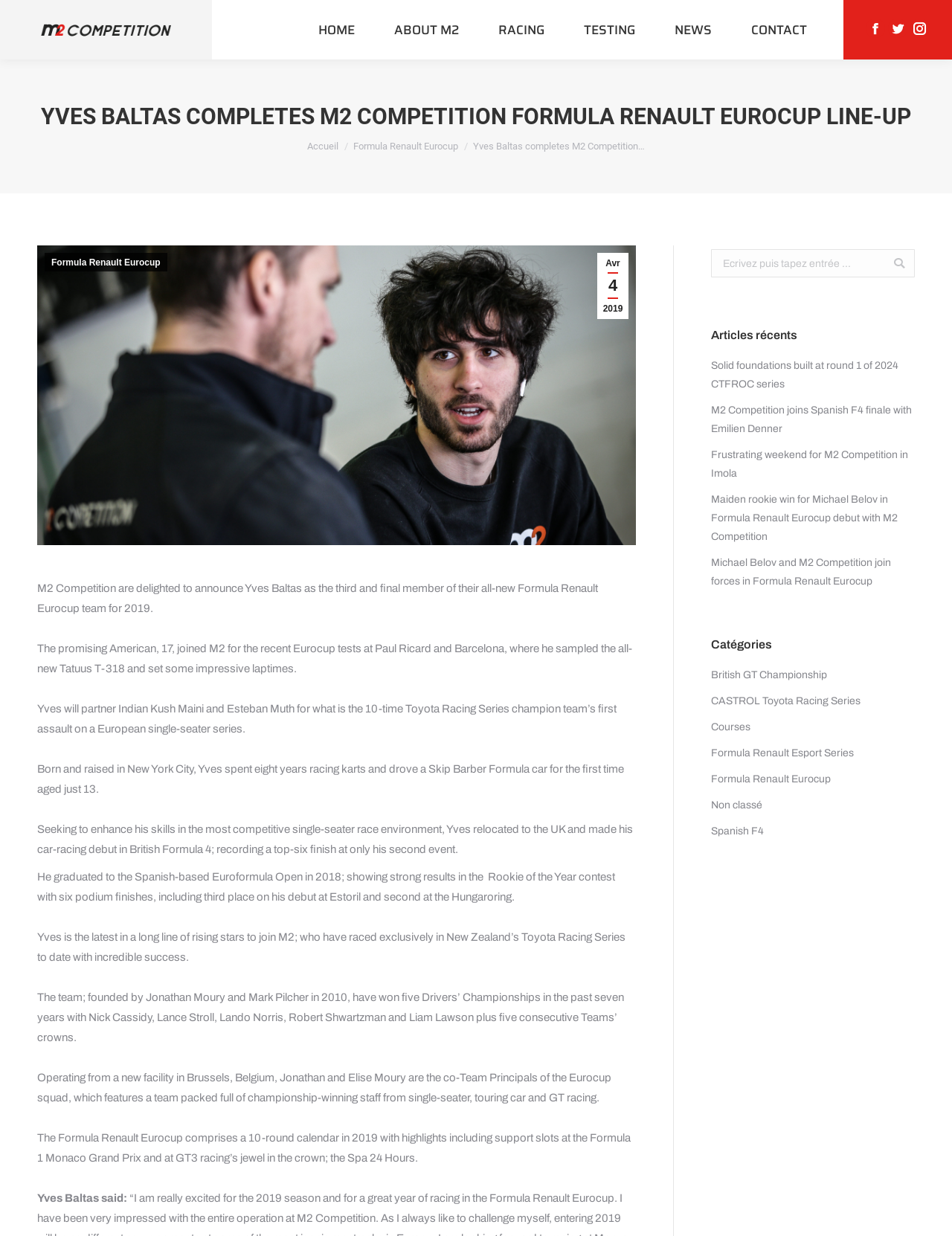What is the name of the racing series mentioned in the article?
Please look at the screenshot and answer using one word or phrase.

Formula Renault Eurocup